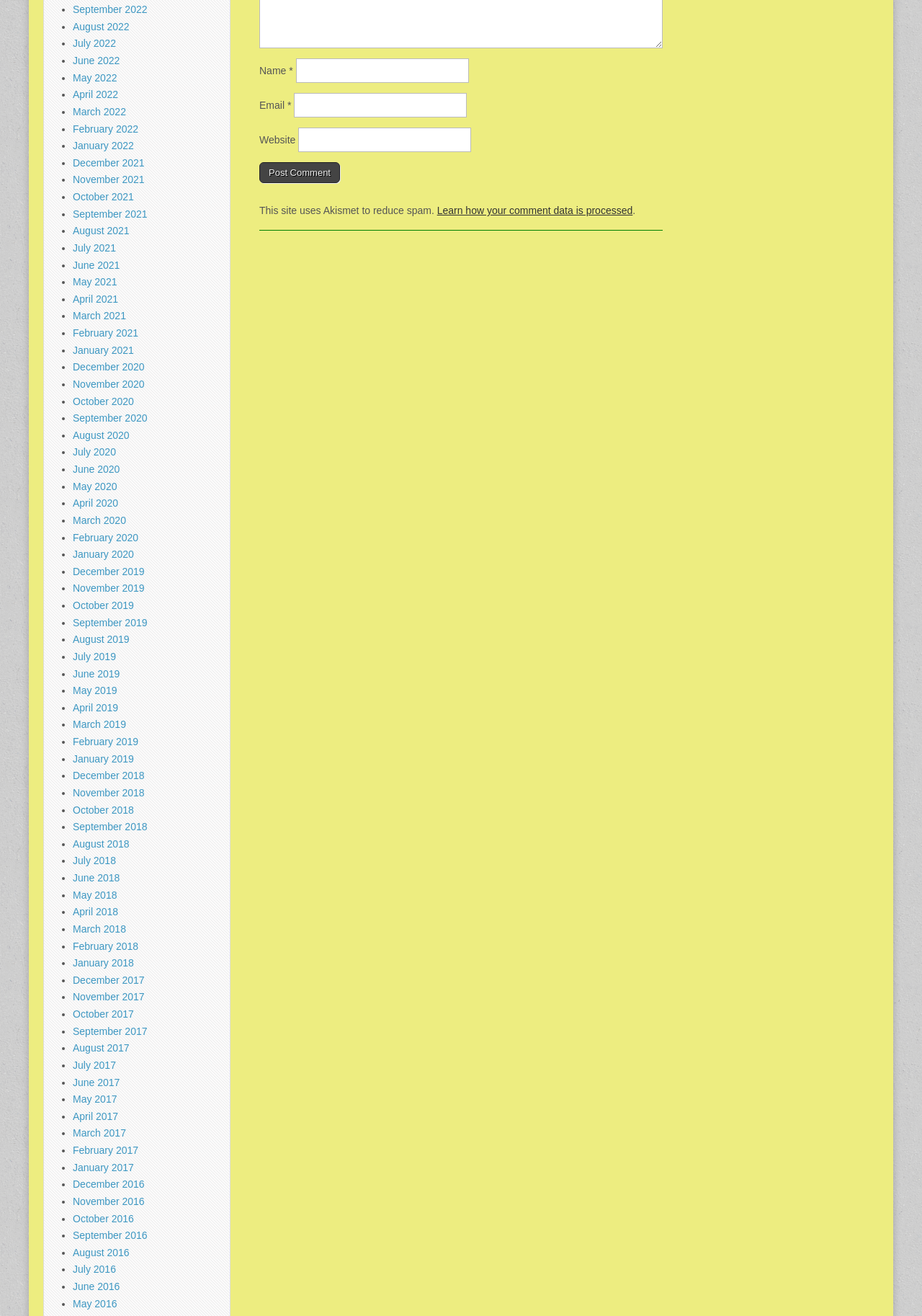How many months are listed on the webpage?
Using the information from the image, answer the question thoroughly.

The webpage lists months from September 2022 to December 2019, which is a total of 24 months.